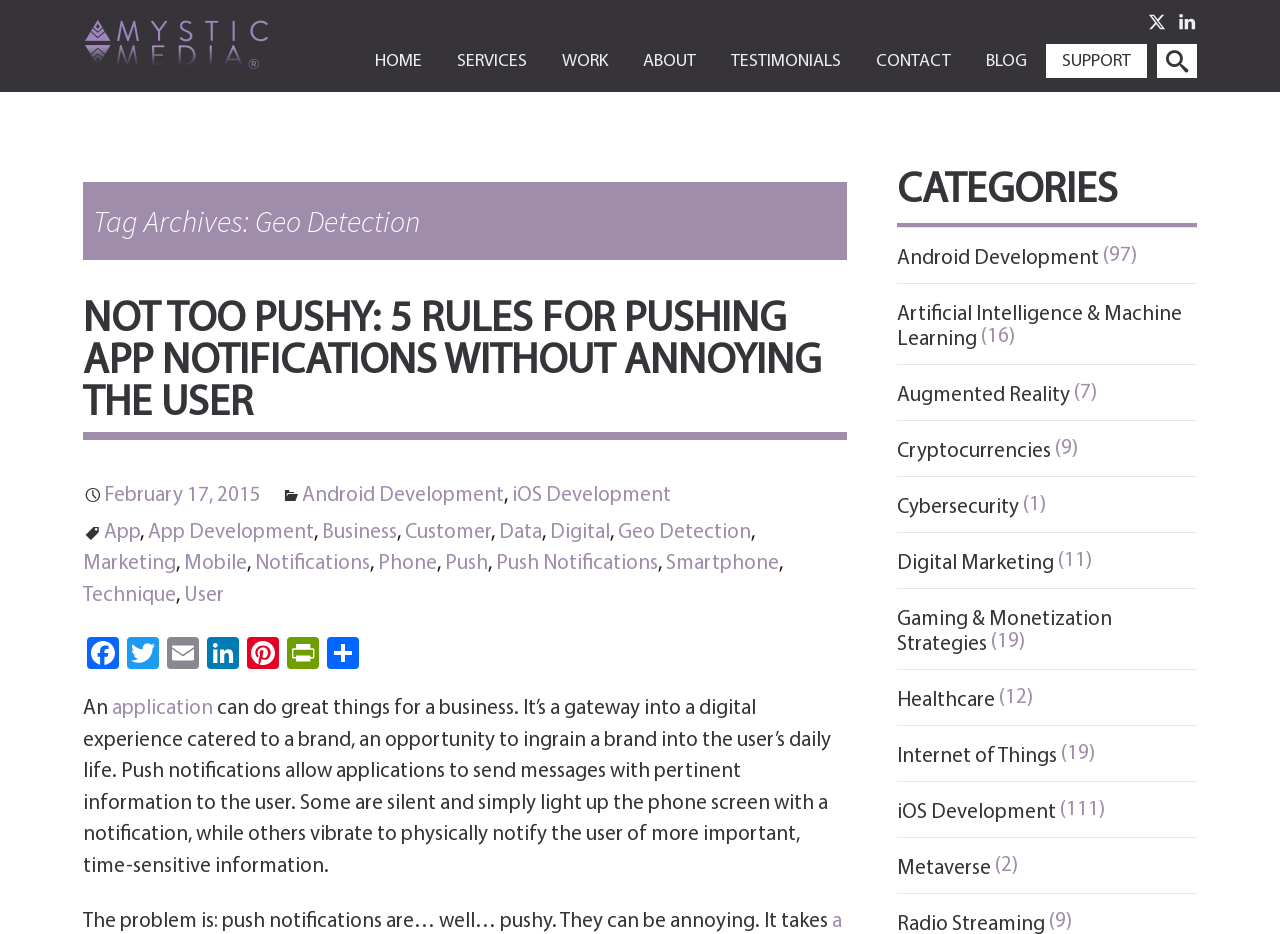Please provide a brief answer to the following inquiry using a single word or phrase:
What is the author's opinion on push notifications?

They can be annoying